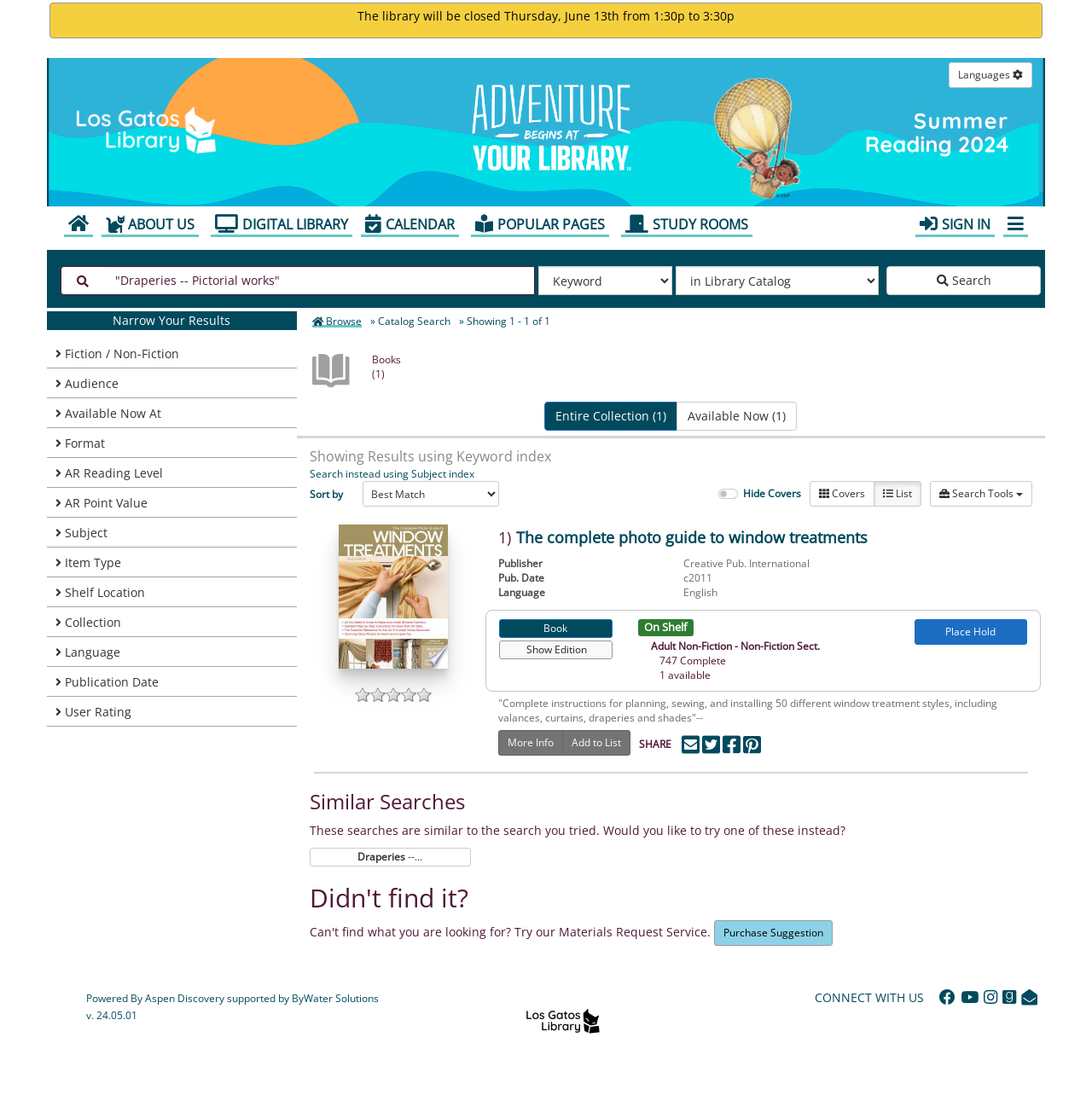Kindly provide the bounding box coordinates of the section you need to click on to fulfill the given instruction: "Filter results by fiction or non-fiction".

[0.043, 0.306, 0.271, 0.333]